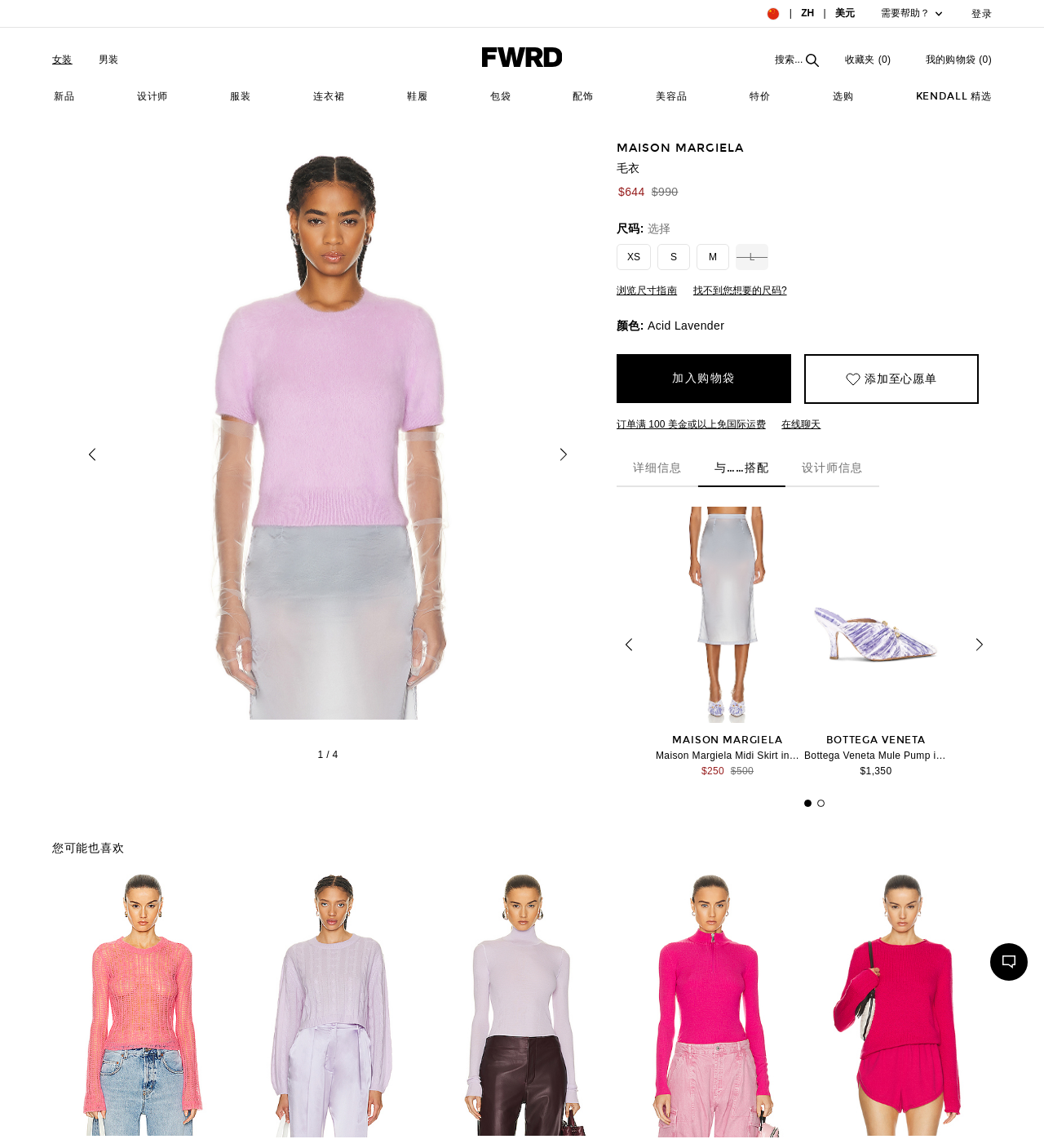Determine the bounding box coordinates for the UI element matching this description: "我的购物袋 (0) 0".

[0.887, 0.047, 0.95, 0.057]